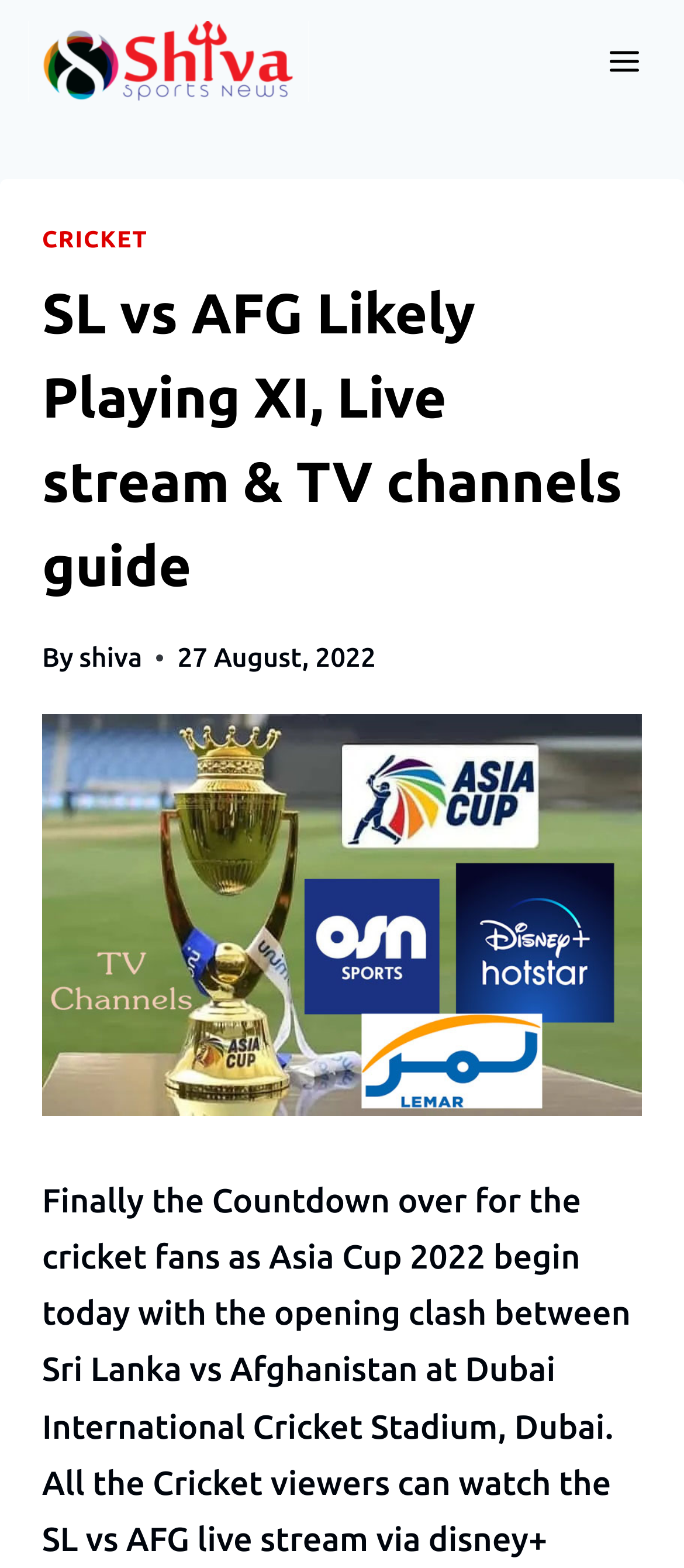Provide the bounding box coordinates in the format (top-left x, top-left y, bottom-right x, bottom-right y). All values are floating point numbers between 0 and 1. Determine the bounding box coordinate of the UI element described as: alt="Shiva Sports News"

[0.041, 0.013, 0.451, 0.065]